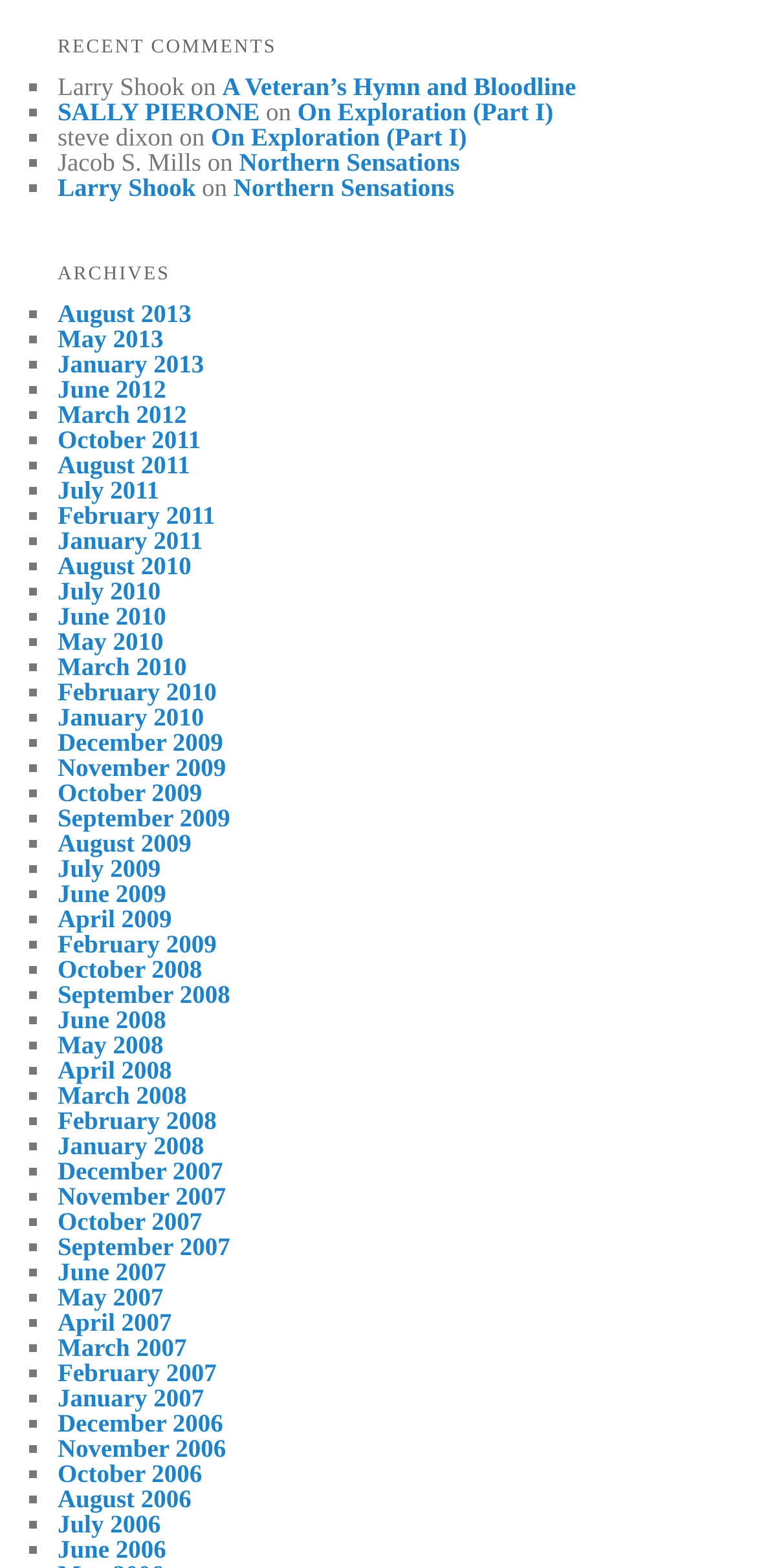Given the element description, predict the bounding box coordinates in the format (top-left x, top-left y, bottom-right x, bottom-right y). Make sure all values are between 0 and 1. Here is the element description: February 2010

[0.076, 0.432, 0.286, 0.45]